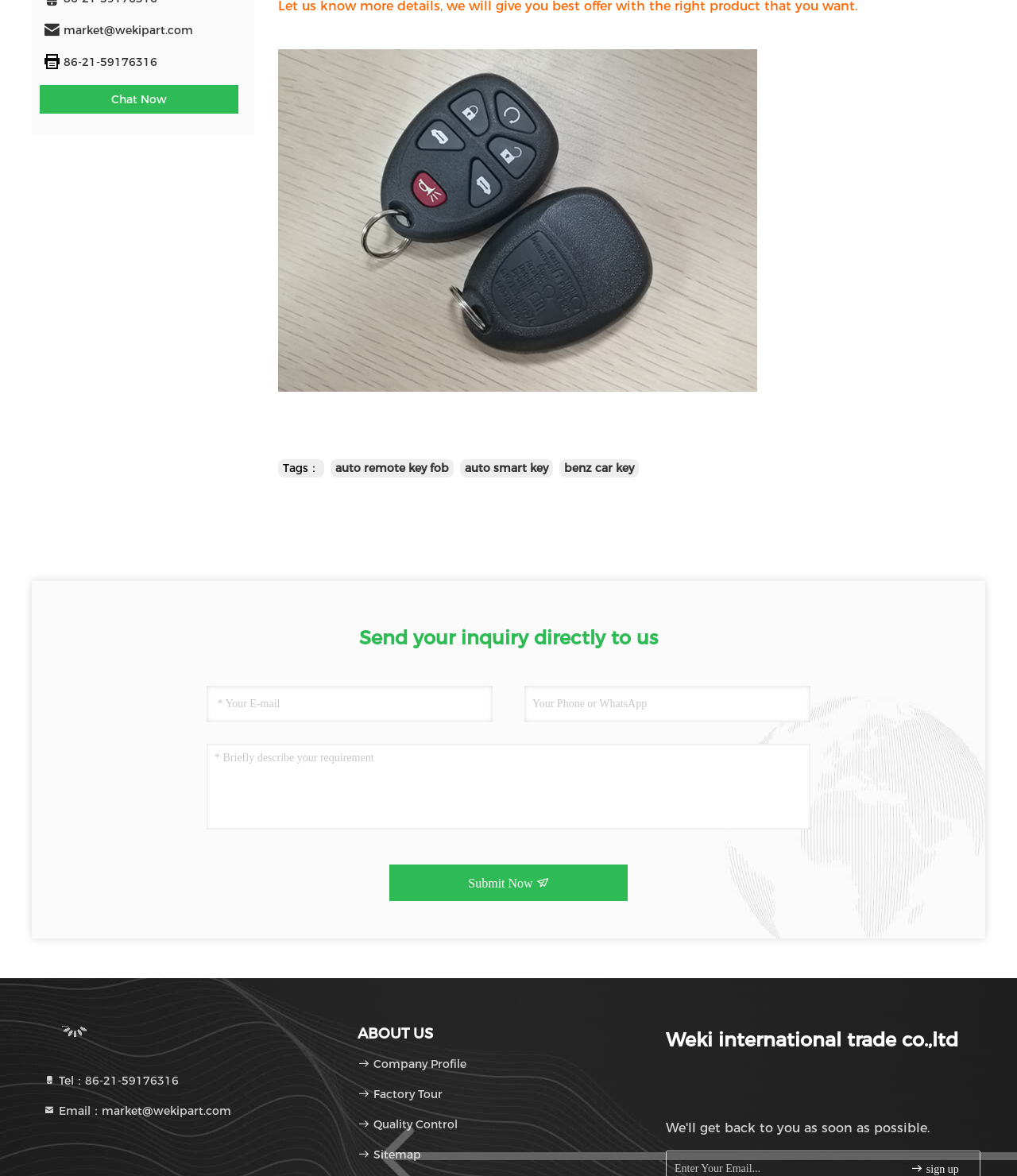Determine the bounding box coordinates for the region that must be clicked to execute the following instruction: "Click the Chat Now button".

[0.109, 0.078, 0.164, 0.091]